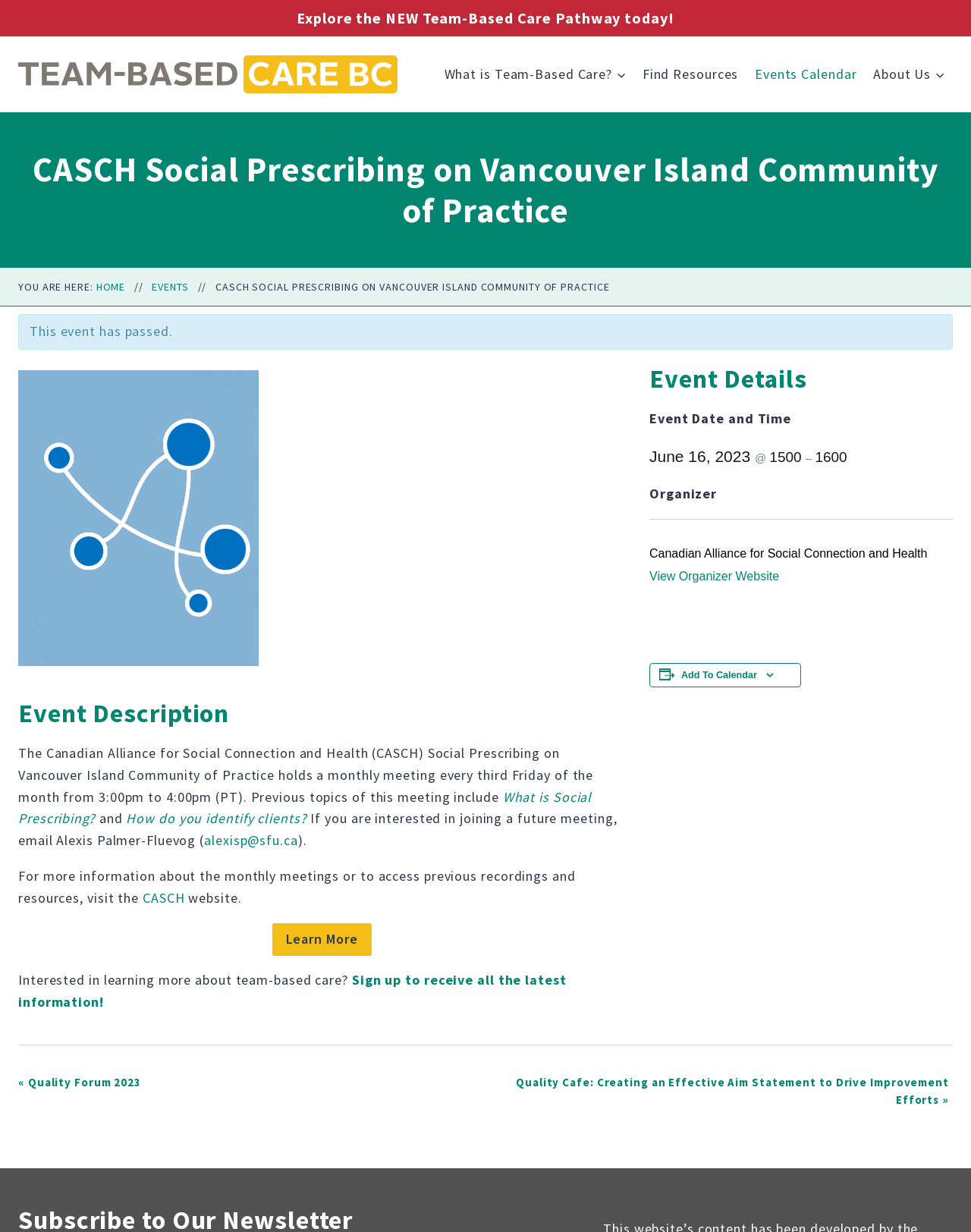Please specify the bounding box coordinates of the region to click in order to perform the following instruction: "View PEOPLE page".

None